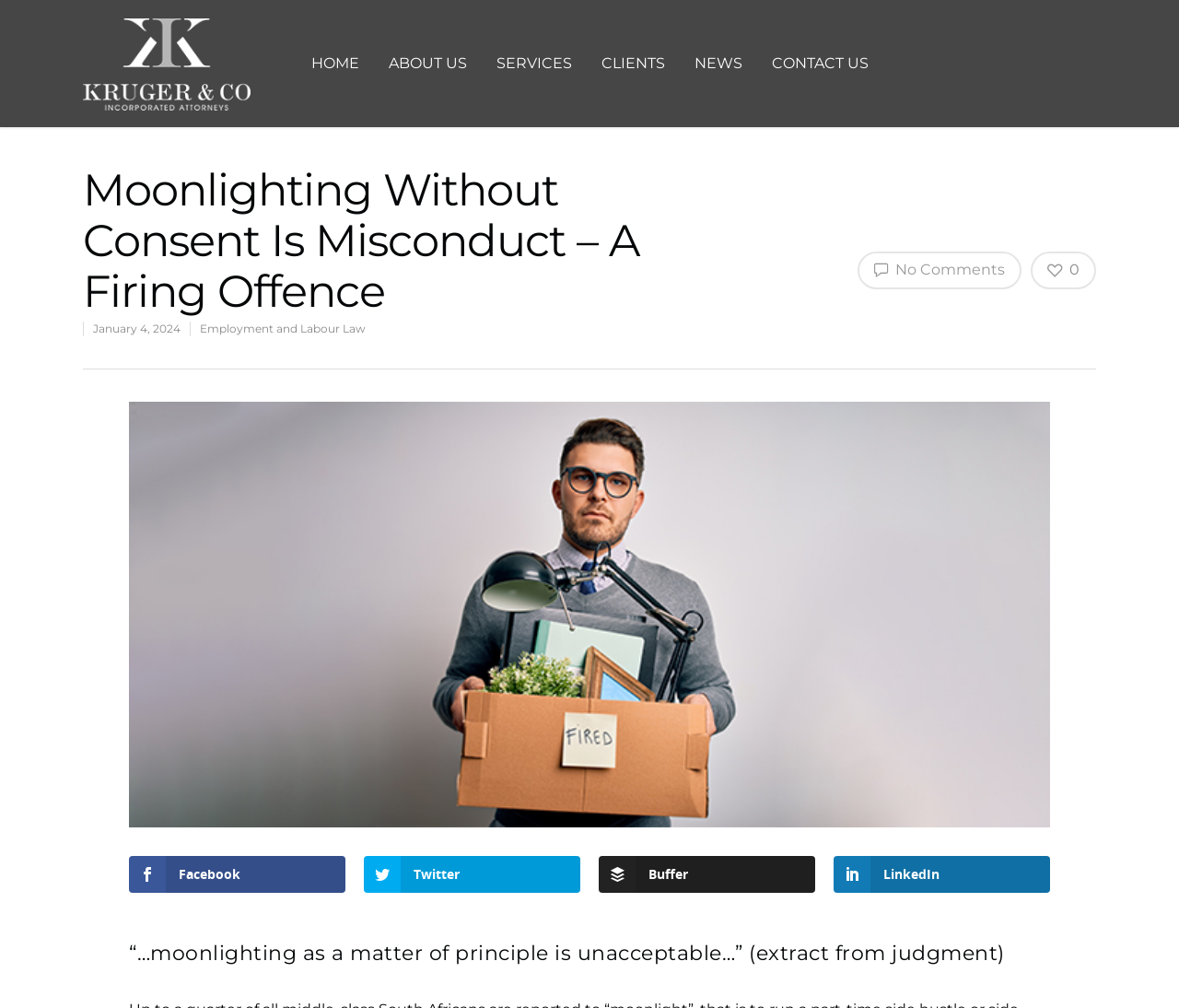Find the bounding box coordinates of the element to click in order to complete the given instruction: "view services."

[0.421, 0.018, 0.485, 0.126]